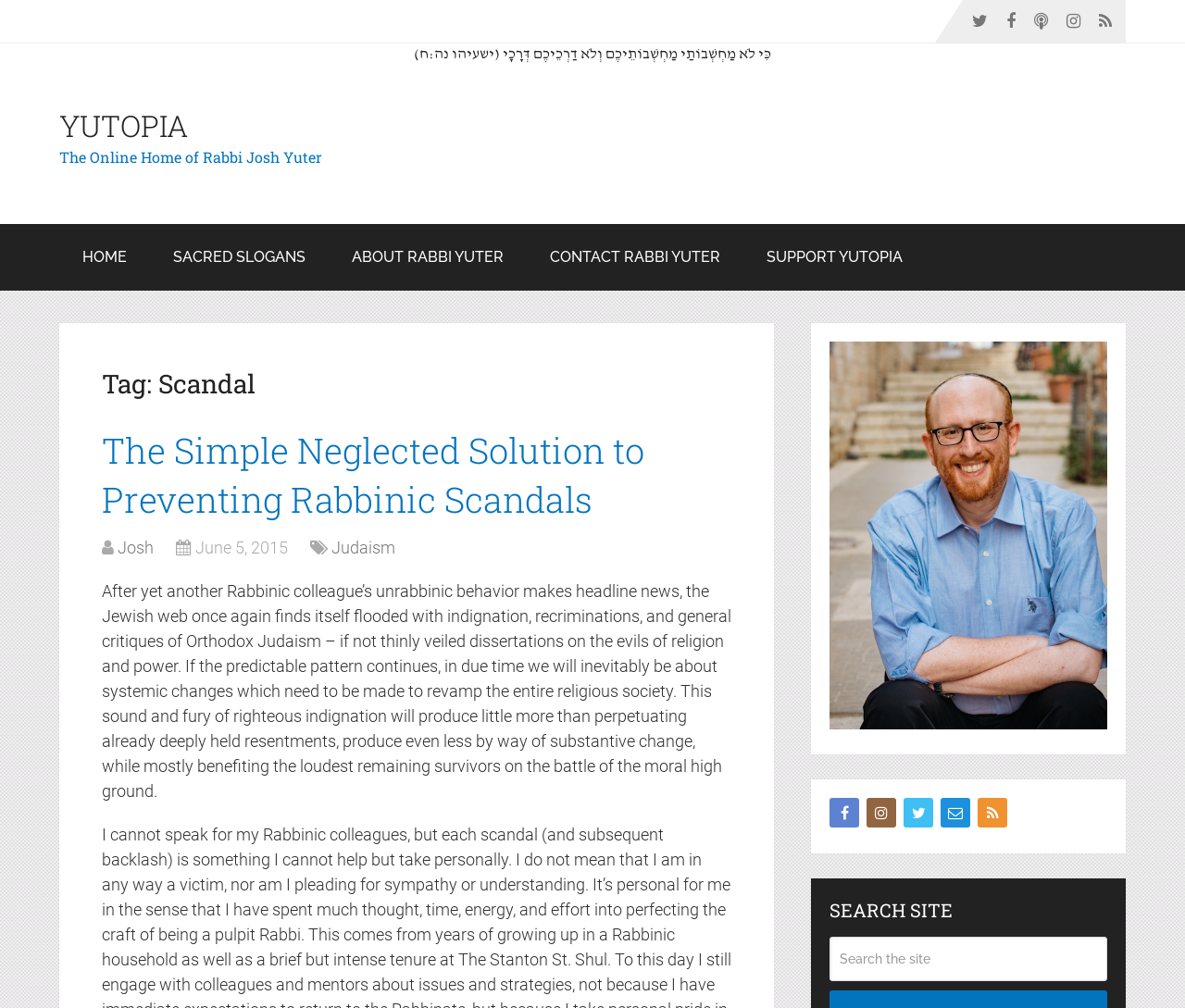Determine the bounding box coordinates of the element that should be clicked to execute the following command: "View Rabbi Yuter's profile".

[0.7, 0.339, 0.934, 0.724]